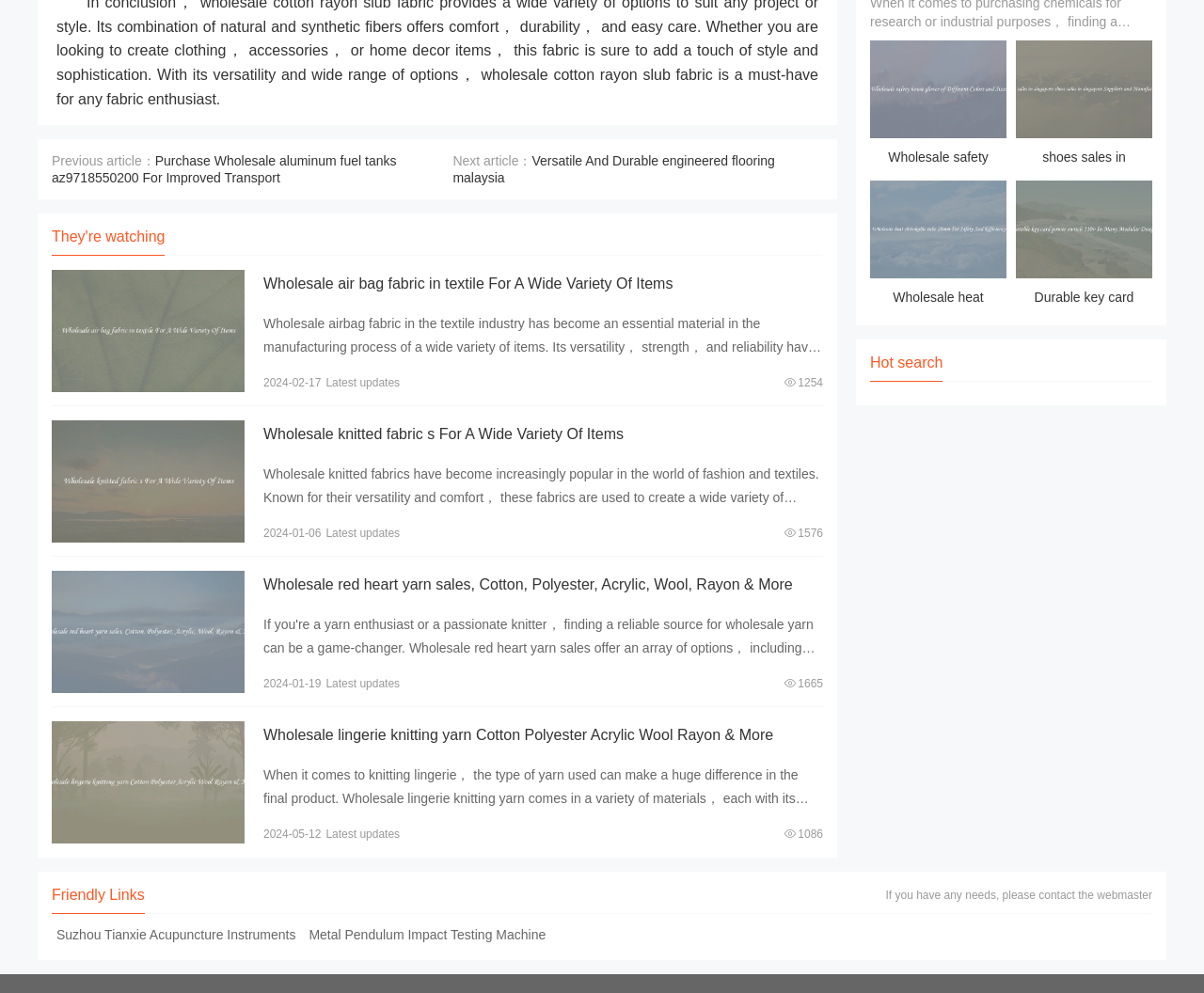Answer the question below in one word or phrase:
What is the text above the 'View details' links?

Article summaries